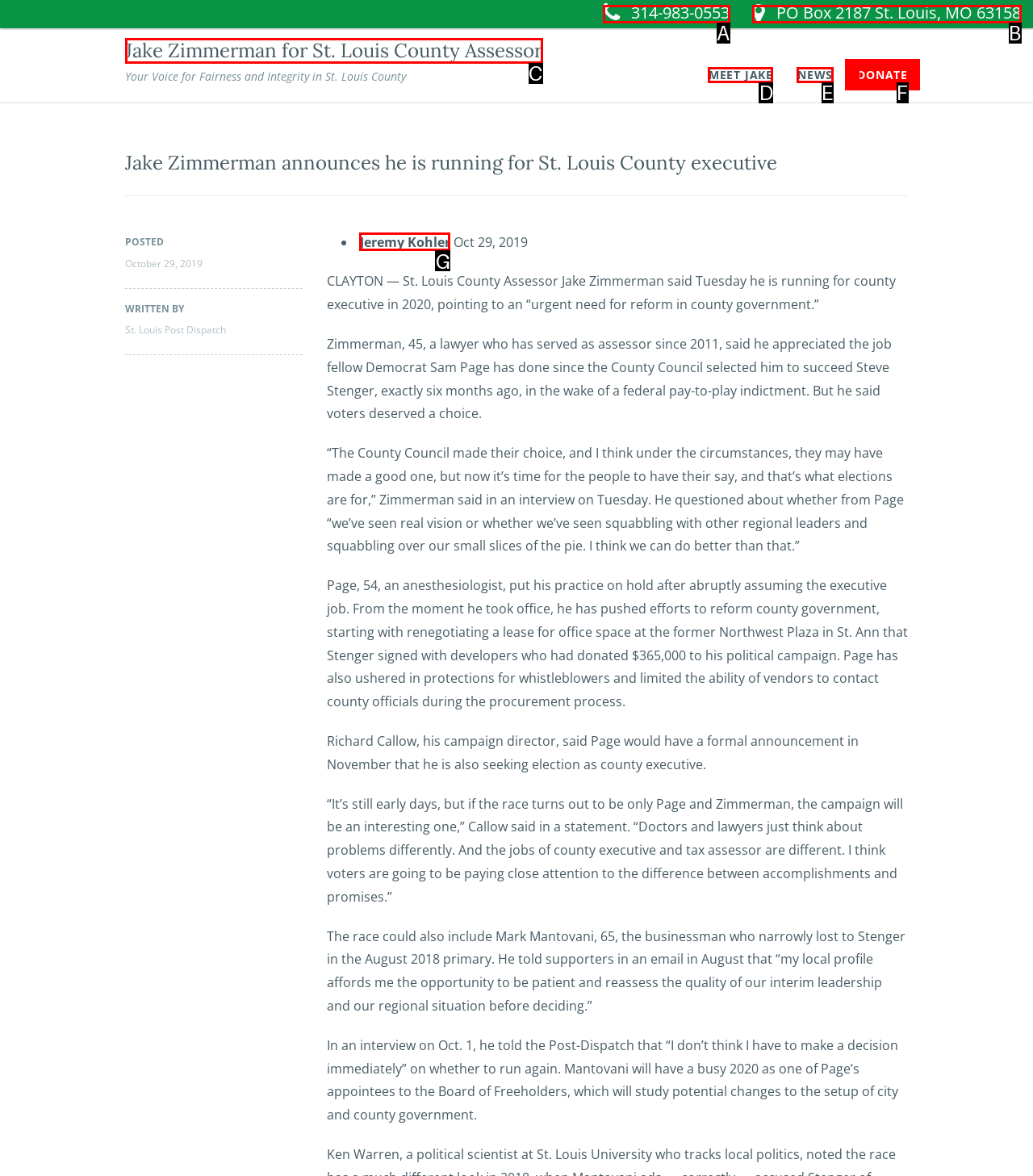Choose the HTML element that aligns with the description: Jeremy Kohler. Indicate your choice by stating the letter.

G